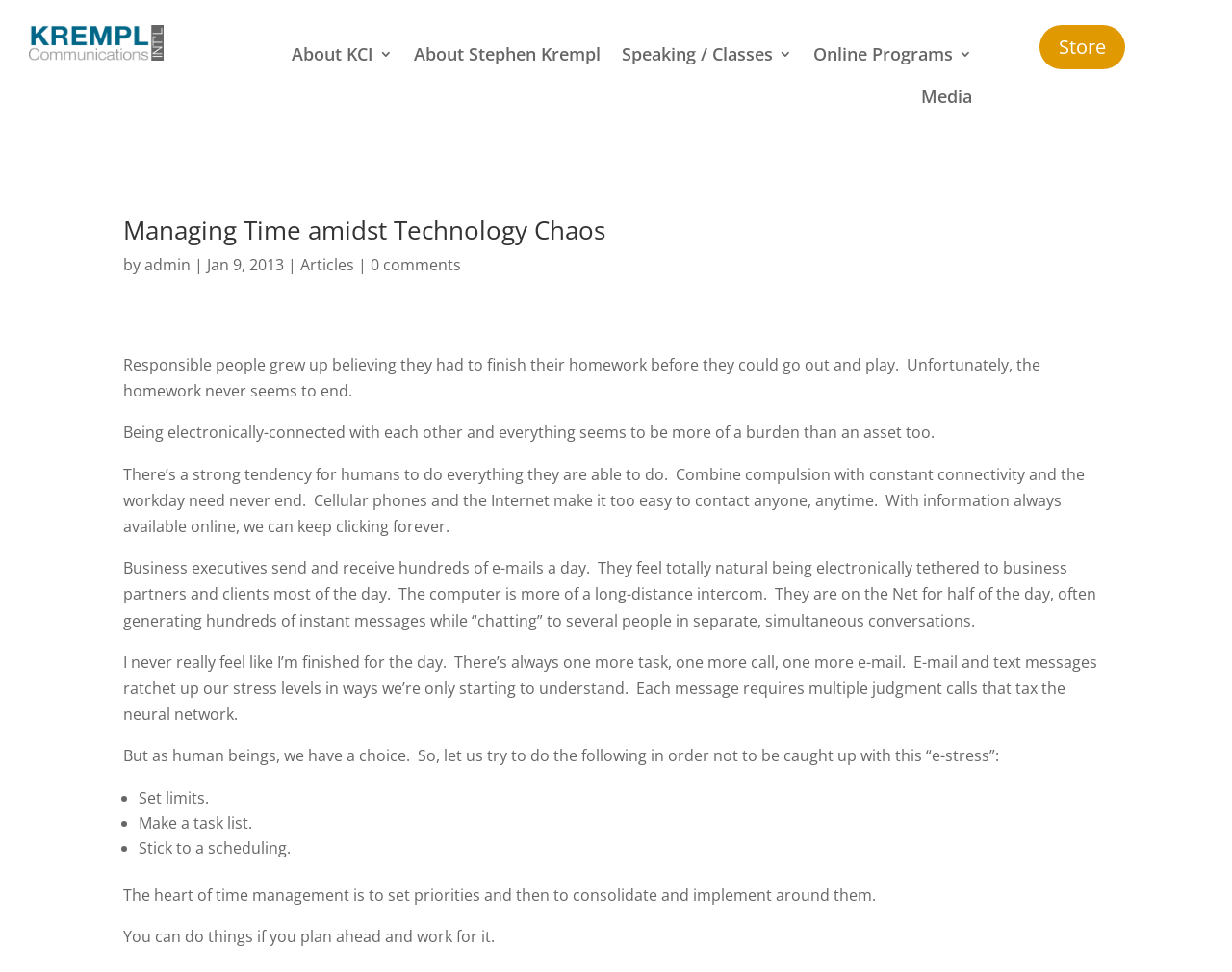Provide a thorough description of the webpage's content and layout.

This webpage is about managing time amidst technology chaos. At the top, there are several links to different sections of the website, including "About KCI 3", "About Stephen Krempl", "Speaking / Classes 3", "Online Programs 3", "Media", and "Store 5". Below these links, there is a heading that reads "Managing Time amidst Technology Chaos" followed by the author's name and the date "Jan 9, 2013".

The main content of the webpage is a series of paragraphs that discuss the challenges of managing time in a world where technology allows us to be constantly connected. The text explains how responsible people often feel overwhelmed by the constant demands of technology and how it can be a burden rather than an asset. It also describes how business executives are often electronically tethered to their work and feel like they are never finished with their tasks.

The webpage then shifts to offering advice on how to manage time effectively in this environment. It suggests setting limits, making a task list, and sticking to a schedule. The final paragraph emphasizes the importance of setting priorities and planning ahead to achieve goals.

Throughout the webpage, there are no images, but there are several links to other sections of the website and a list of bullet points with suggestions for managing time. The overall layout is organized, with clear headings and concise text.